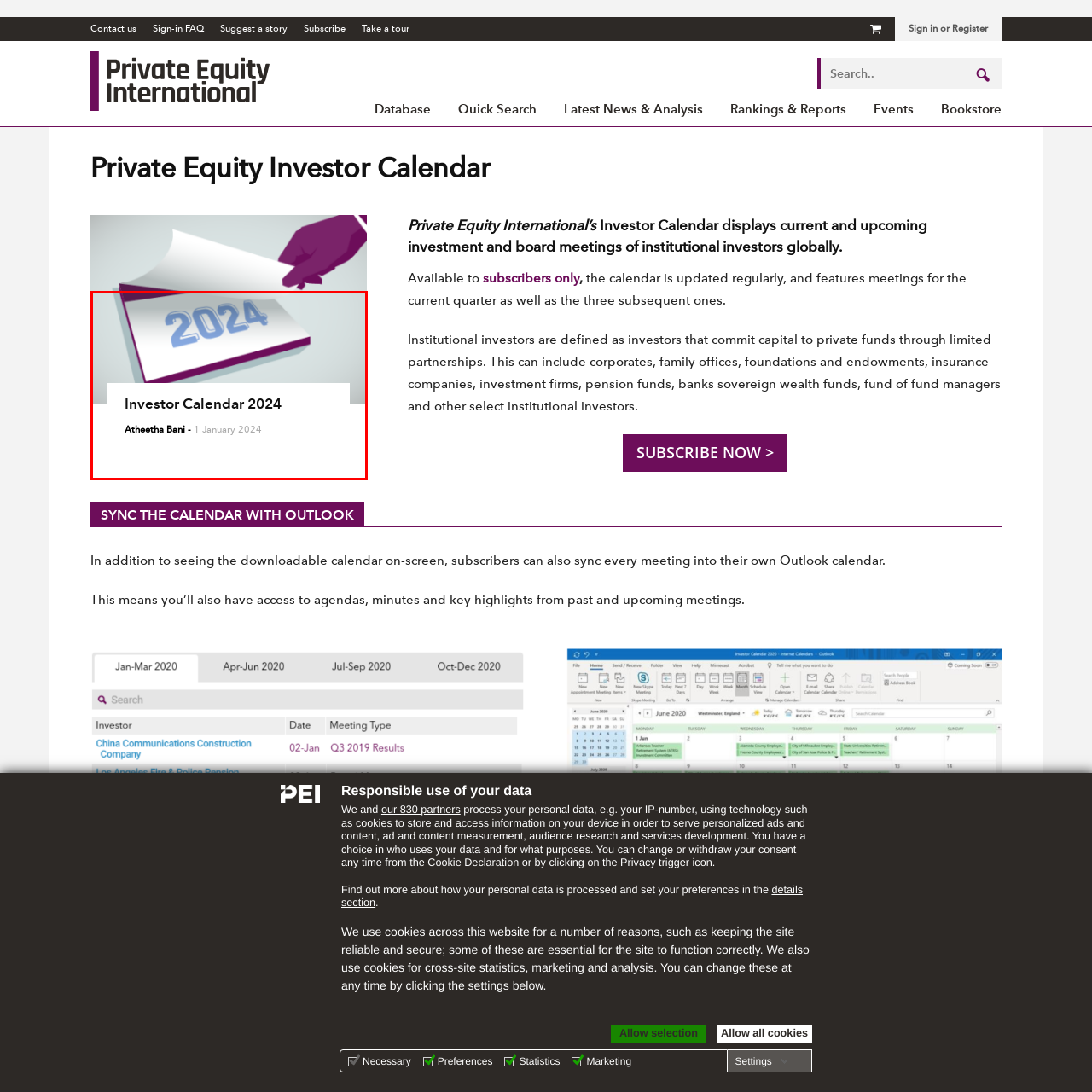What is the date mentioned on the calendar?
Focus on the visual details within the red bounding box and provide an in-depth answer based on your observations.

The date '1 January 2024' is explicitly mentioned below the title of the calendar, indicating the start date of the calendar.